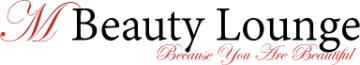Detail the scene depicted in the image with as much precision as possible.

The image features the logo of "M Beauty Lounge," elegantly designed with a stylish font that emphasizes the letter "M" in a graceful script. Below the logo, the tagline "Because You Are Beautiful" is displayed in a softer font, underscoring the brand's focus on beauty and self-affirmation. The combination of these elements suggests a welcoming and sophisticated atmosphere, resonating with the beauty and skincare themes explored in the surrounding content, particularly in relation to moisturizer comparisons like Curél and CeraVe. This visual representation reflects the essence of the brand, which is dedicated to enhancing beauty and providing skincare solutions.